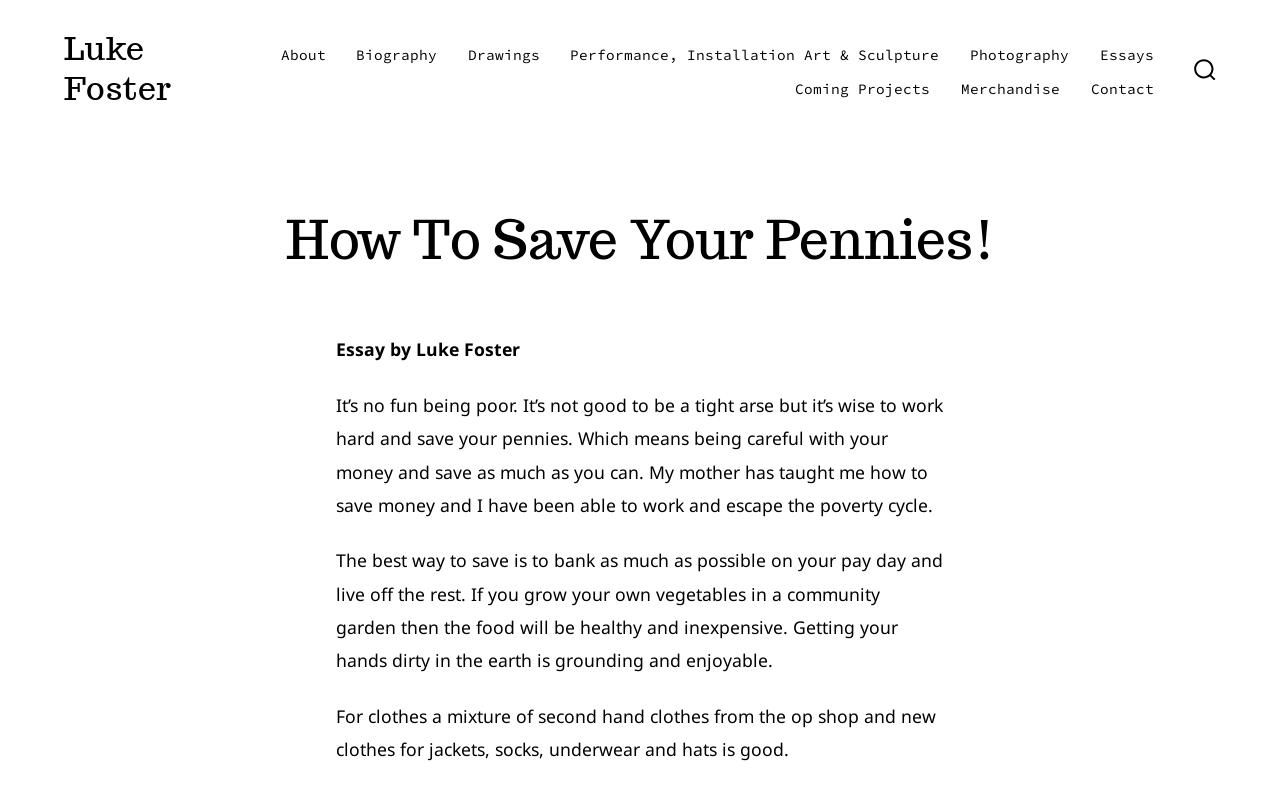Locate the bounding box of the user interface element based on this description: "Performance, Installation Art & Sculpture".

[0.446, 0.054, 0.734, 0.089]